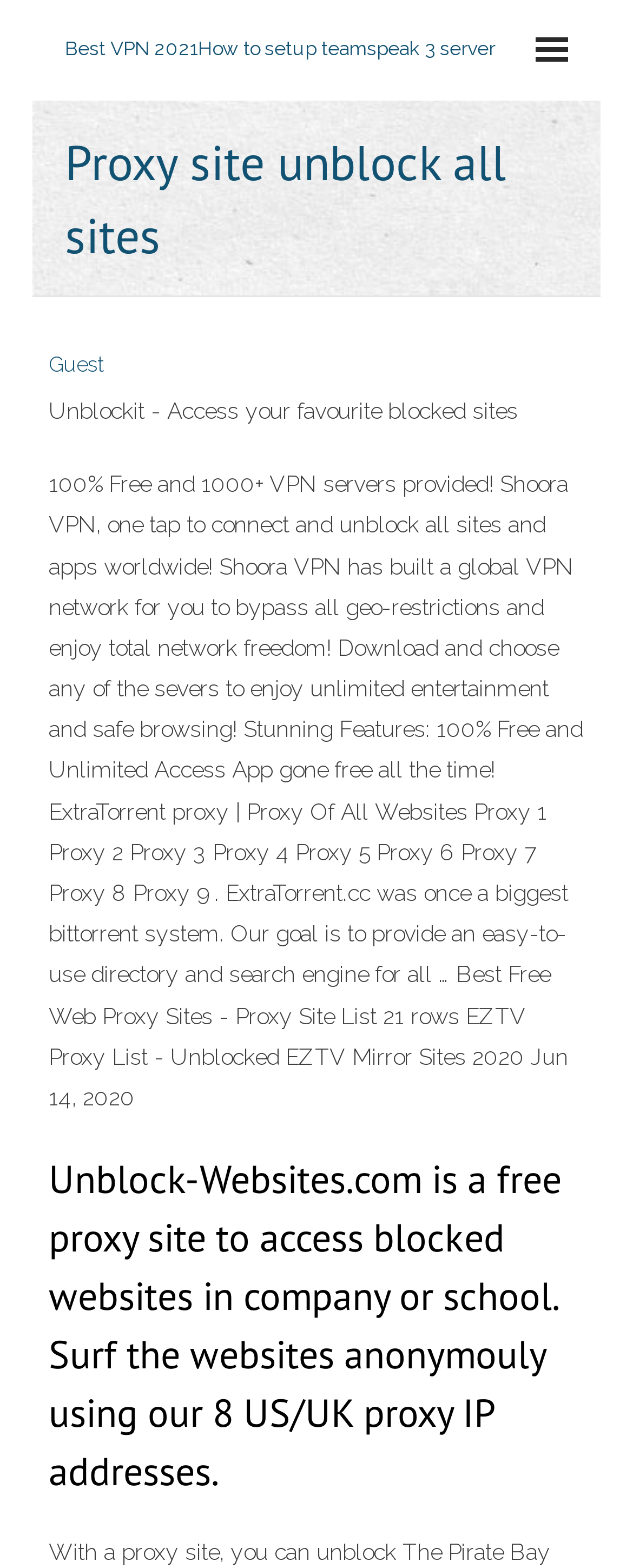Carefully examine the image and provide an in-depth answer to the question: What is the benefit of using this website?

According to the webpage, one of the benefits of using this website is that it provides 100% free and unlimited access to blocked websites, which suggests that users can access their favorite blocked sites without any restrictions or costs.